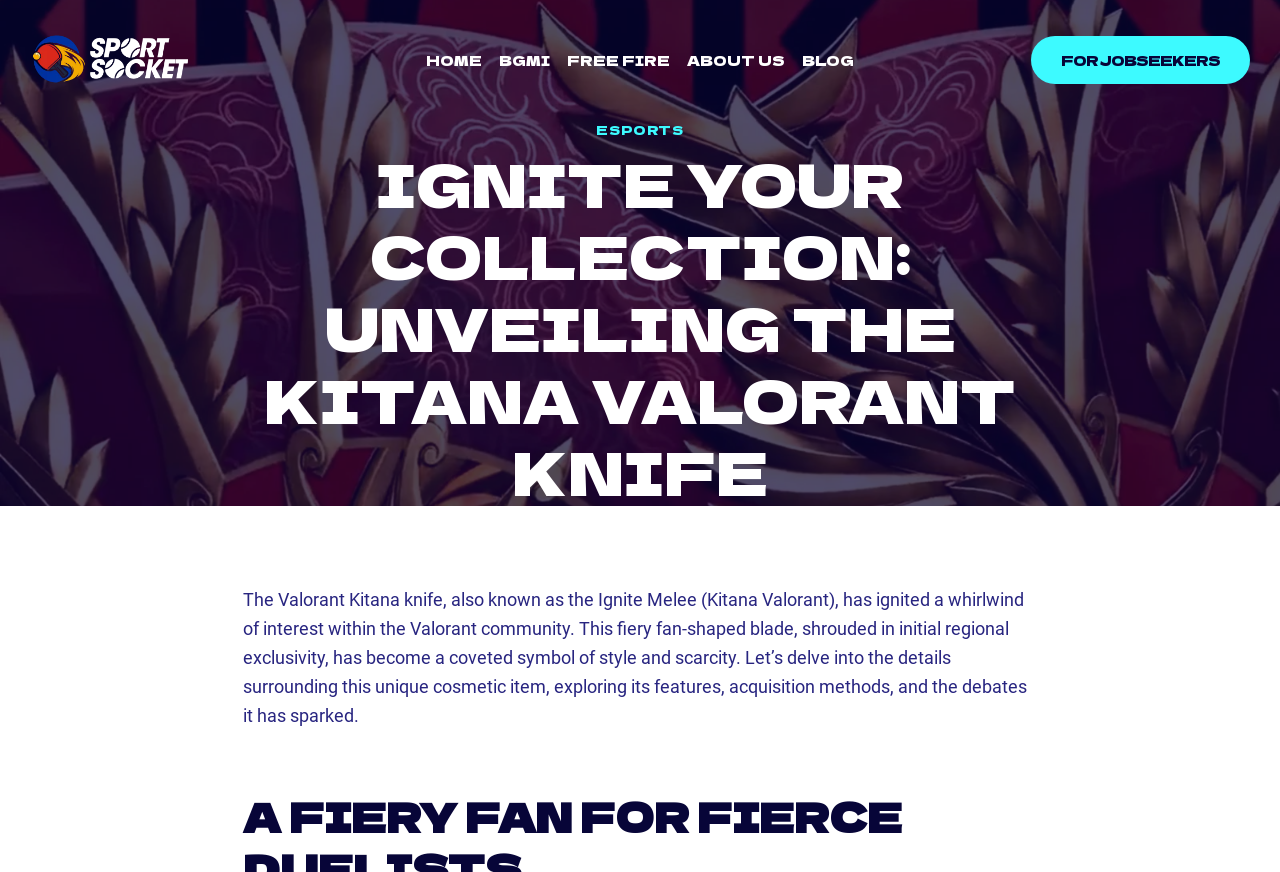Locate the bounding box coordinates of the clickable region to complete the following instruction: "visit SportSocket."

[0.023, 0.038, 0.151, 0.099]